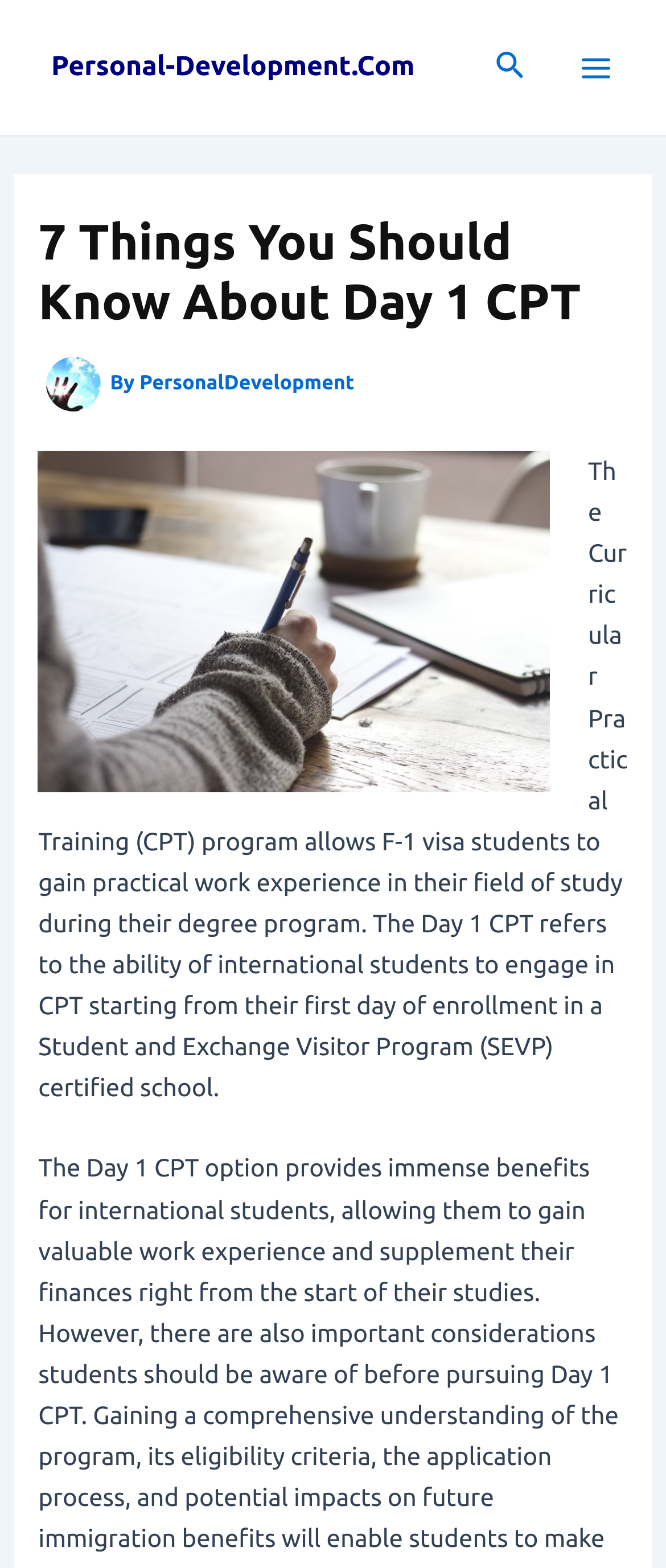Provide your answer to the question using just one word or phrase: What is the Day 1 CPT?

CPT starting from first day of enrollment